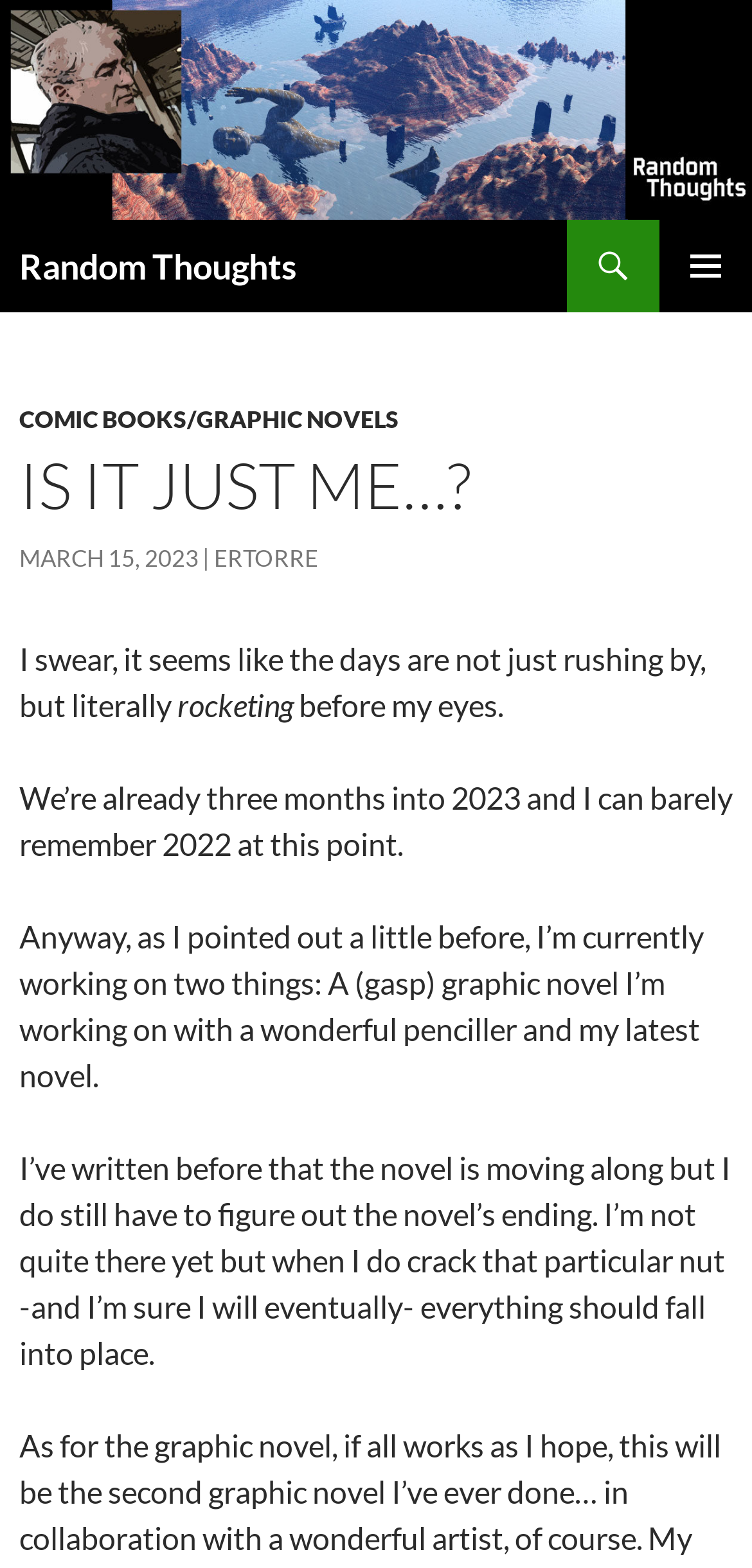What is the author struggling with in their novel?
Provide a well-explained and detailed answer to the question.

The author mentions that they have written before that the novel is moving along, but they still have to figure out the novel's ending. This information can be found in the text block that starts with 'I’ve written before that the novel is moving along...'.